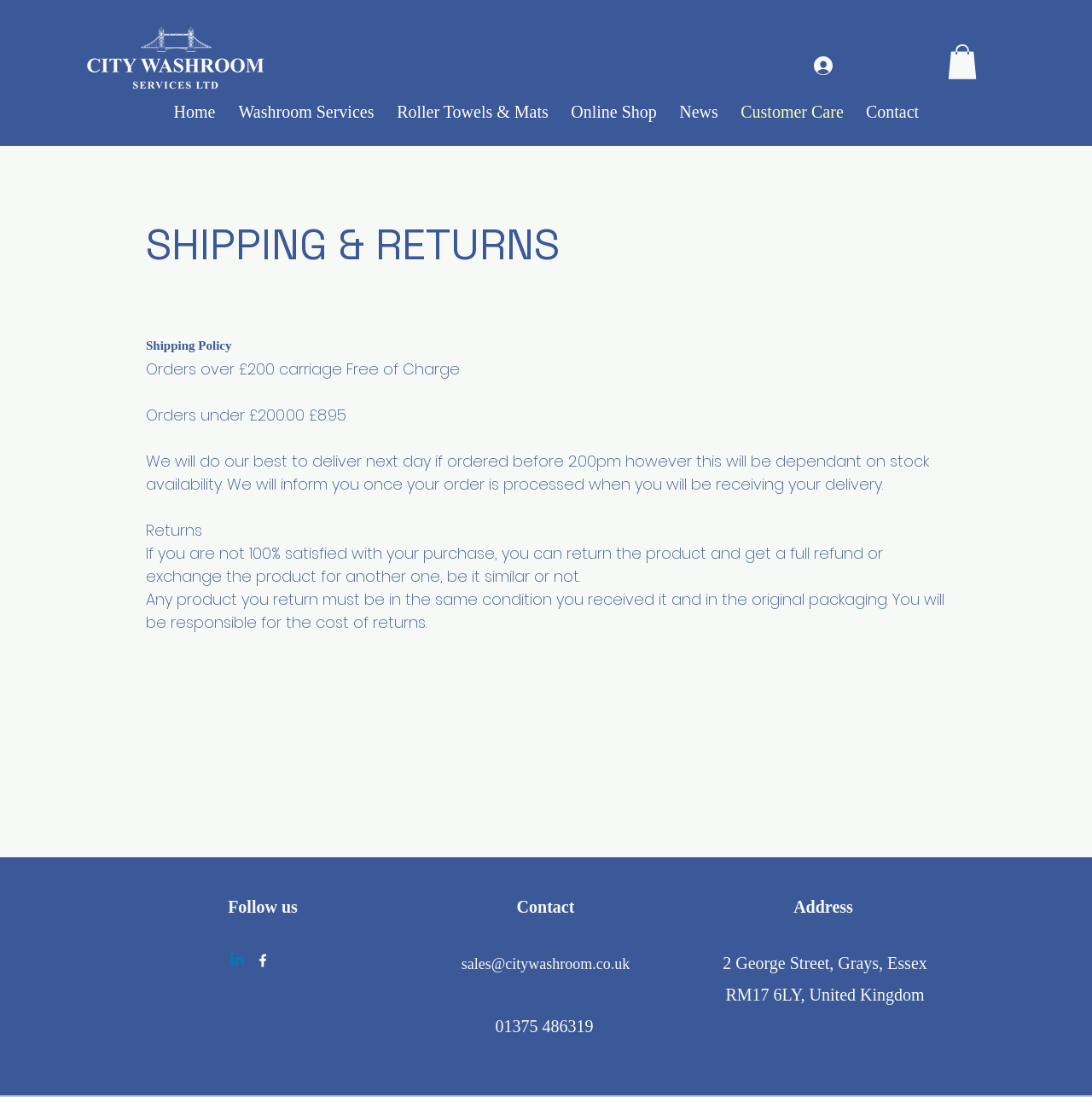Please mark the bounding box coordinates of the area that should be clicked to carry out the instruction: "Go to the Online Shop".

[0.512, 0.09, 0.612, 0.113]